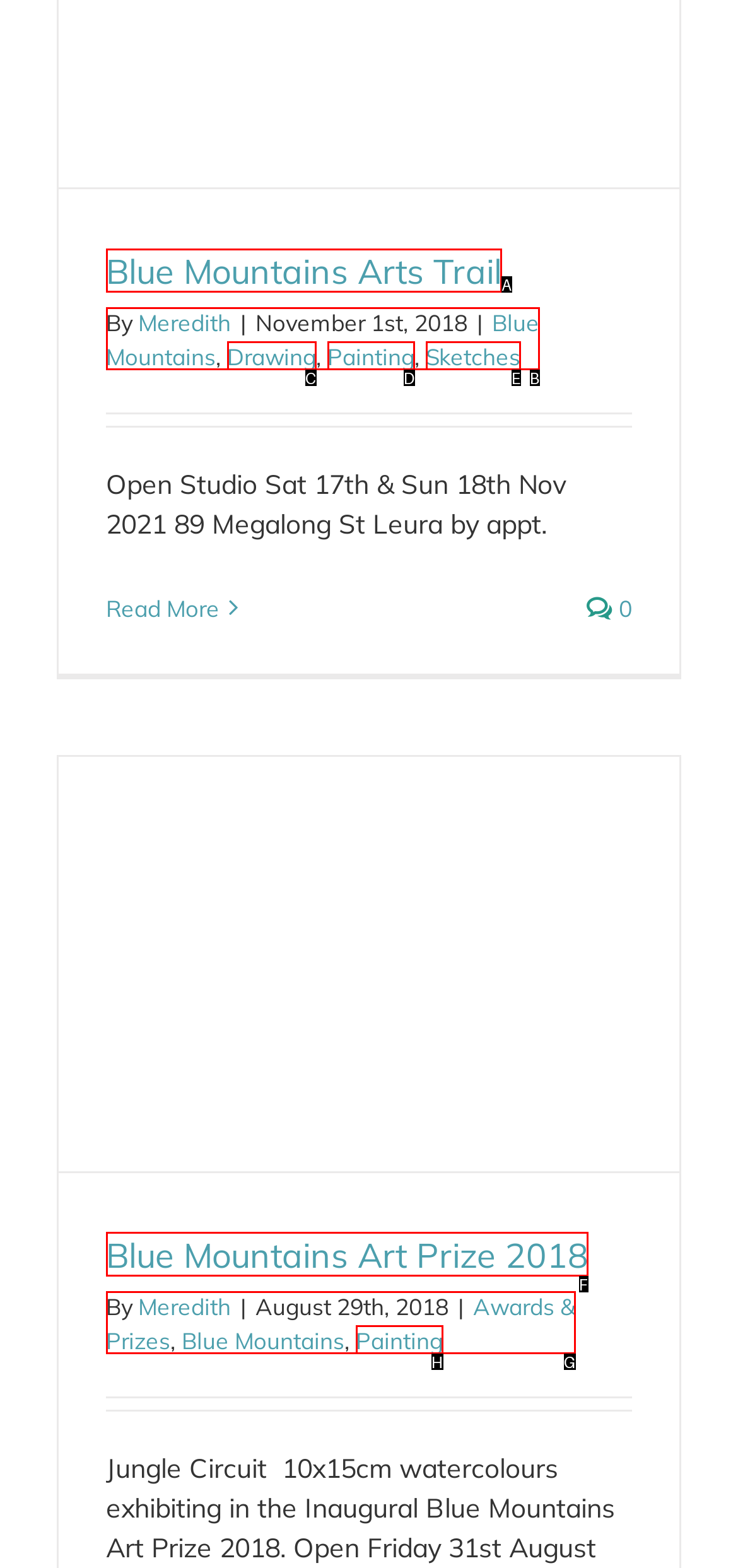Select the letter of the element you need to click to complete this task: Read more about Blue Mountains Art Prize 2018
Answer using the letter from the specified choices.

F